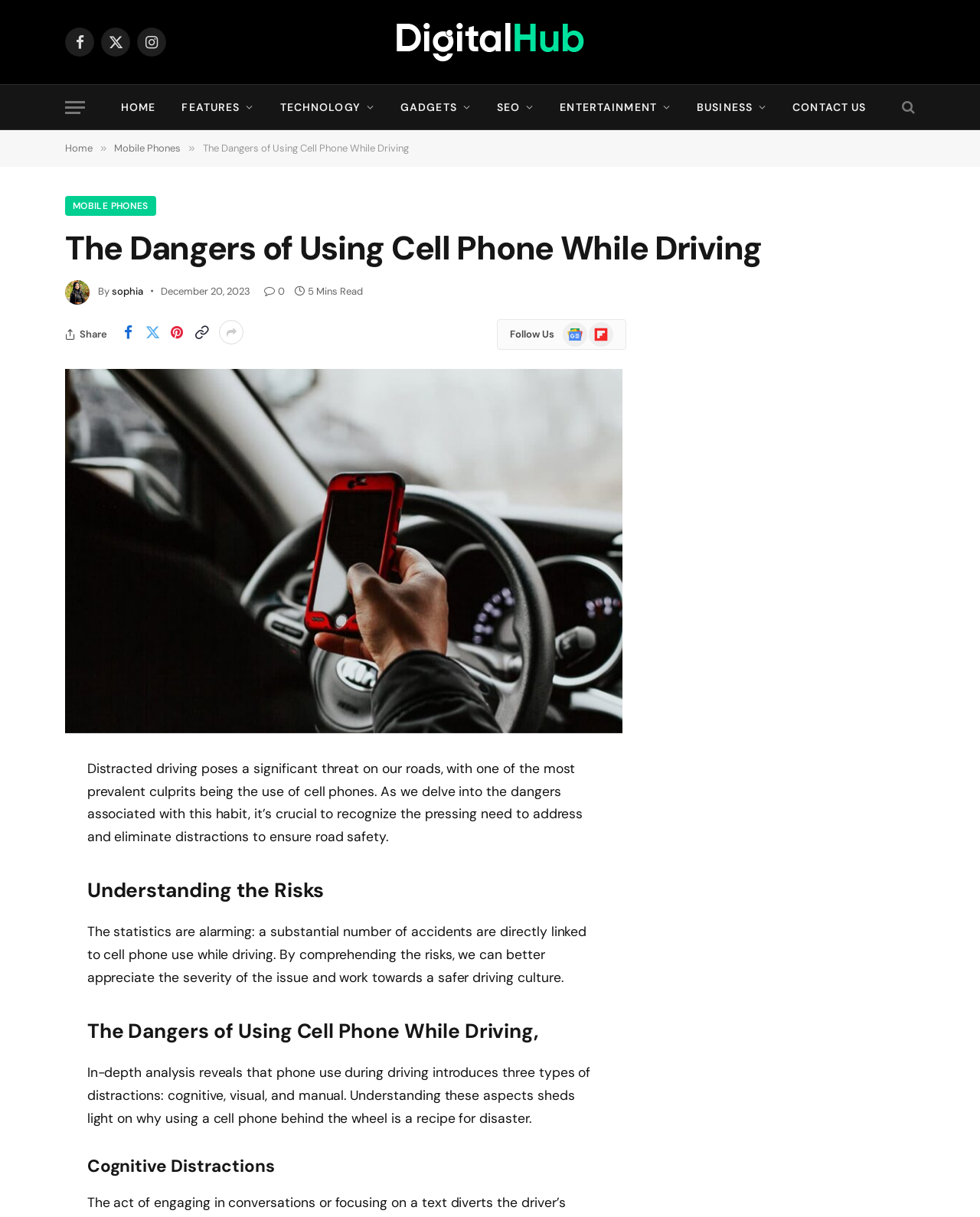Find the bounding box coordinates of the clickable region needed to perform the following instruction: "Follow Us on Google News". The coordinates should be provided as four float numbers between 0 and 1, i.e., [left, top, right, bottom].

[0.574, 0.265, 0.599, 0.285]